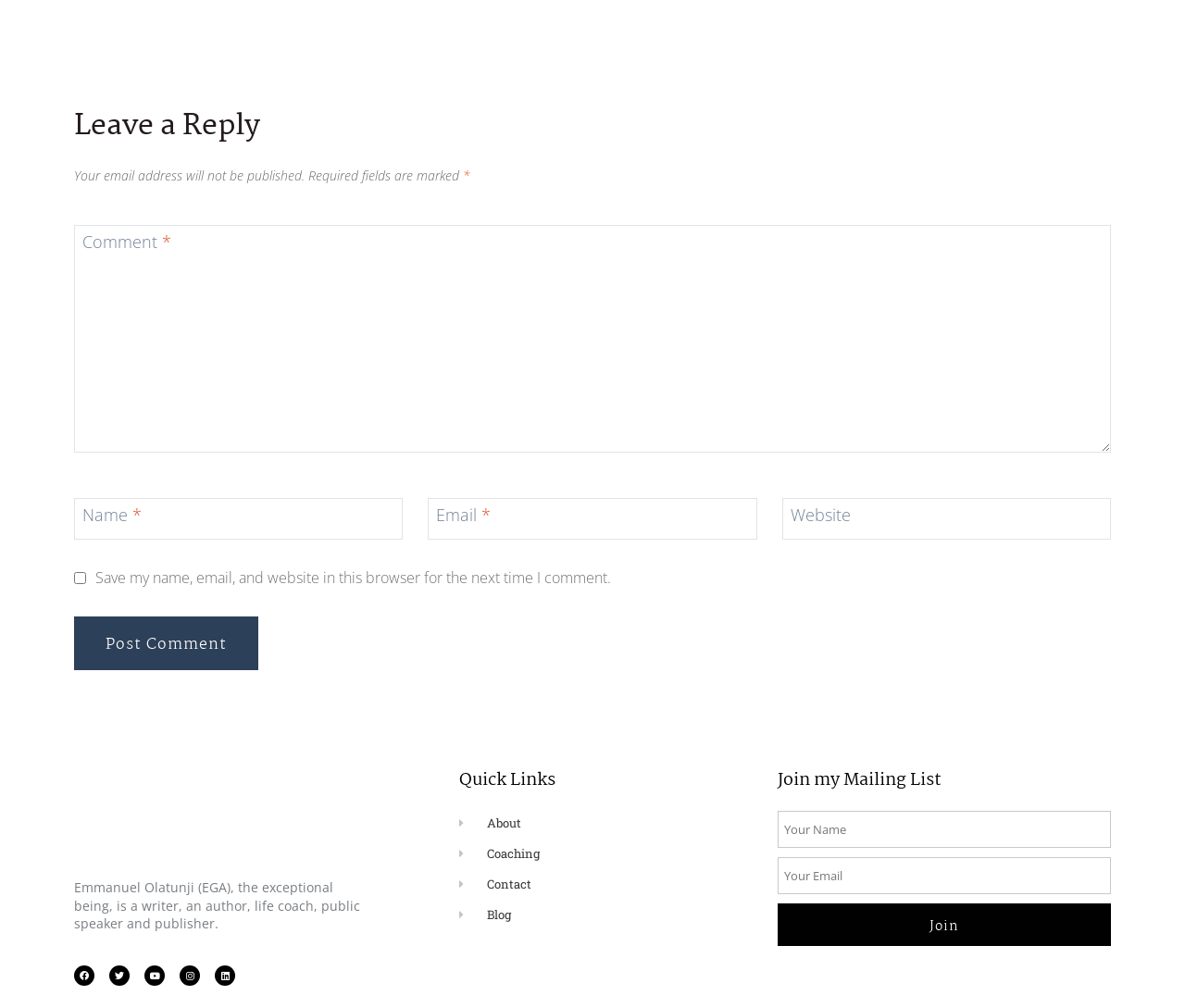What is the author's profession?
Look at the screenshot and give a one-word or phrase answer.

Writer, author, life coach, public speaker, publisher